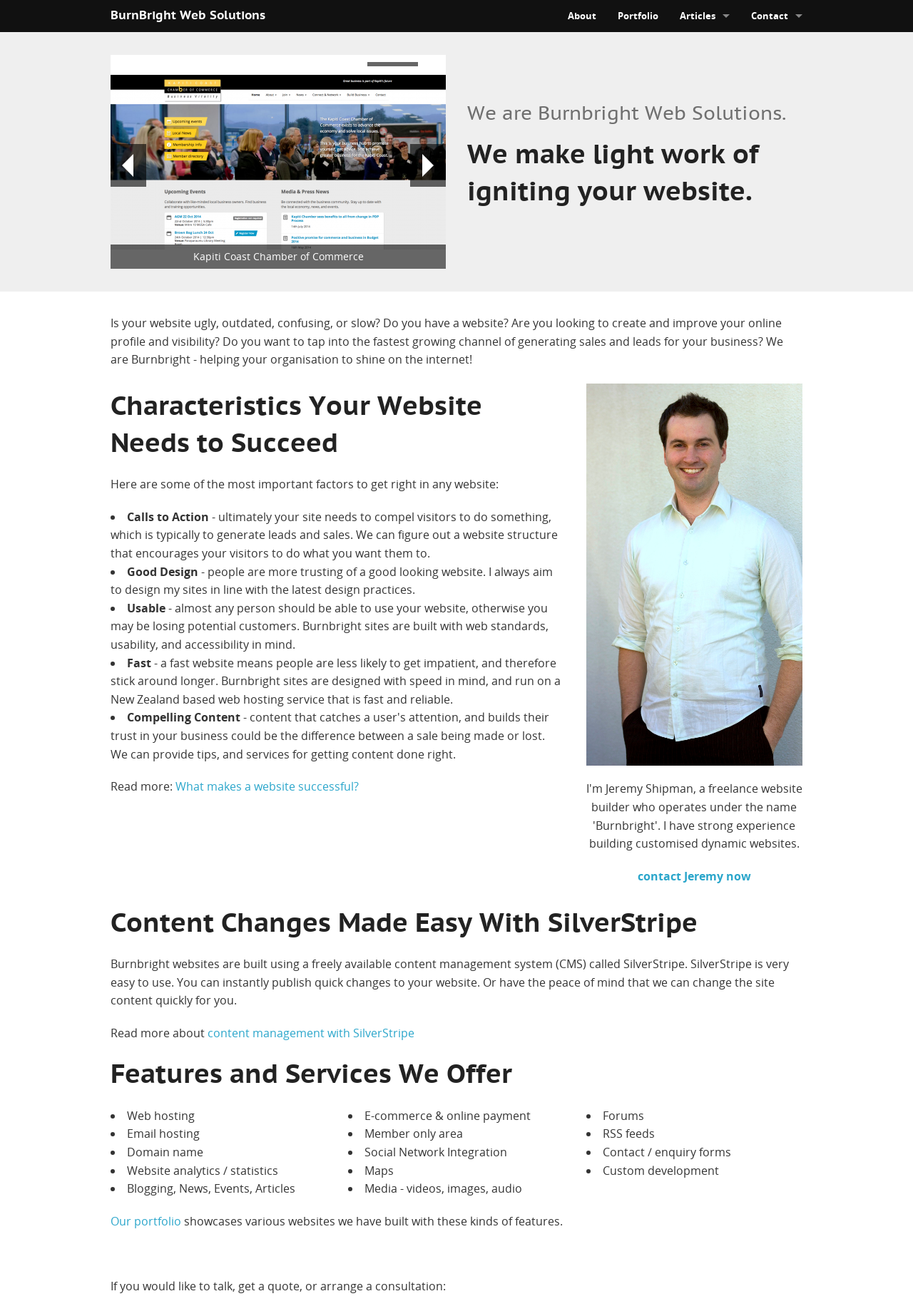Identify the bounding box coordinates for the UI element described as: "Our portfolio".

[0.121, 0.922, 0.198, 0.934]